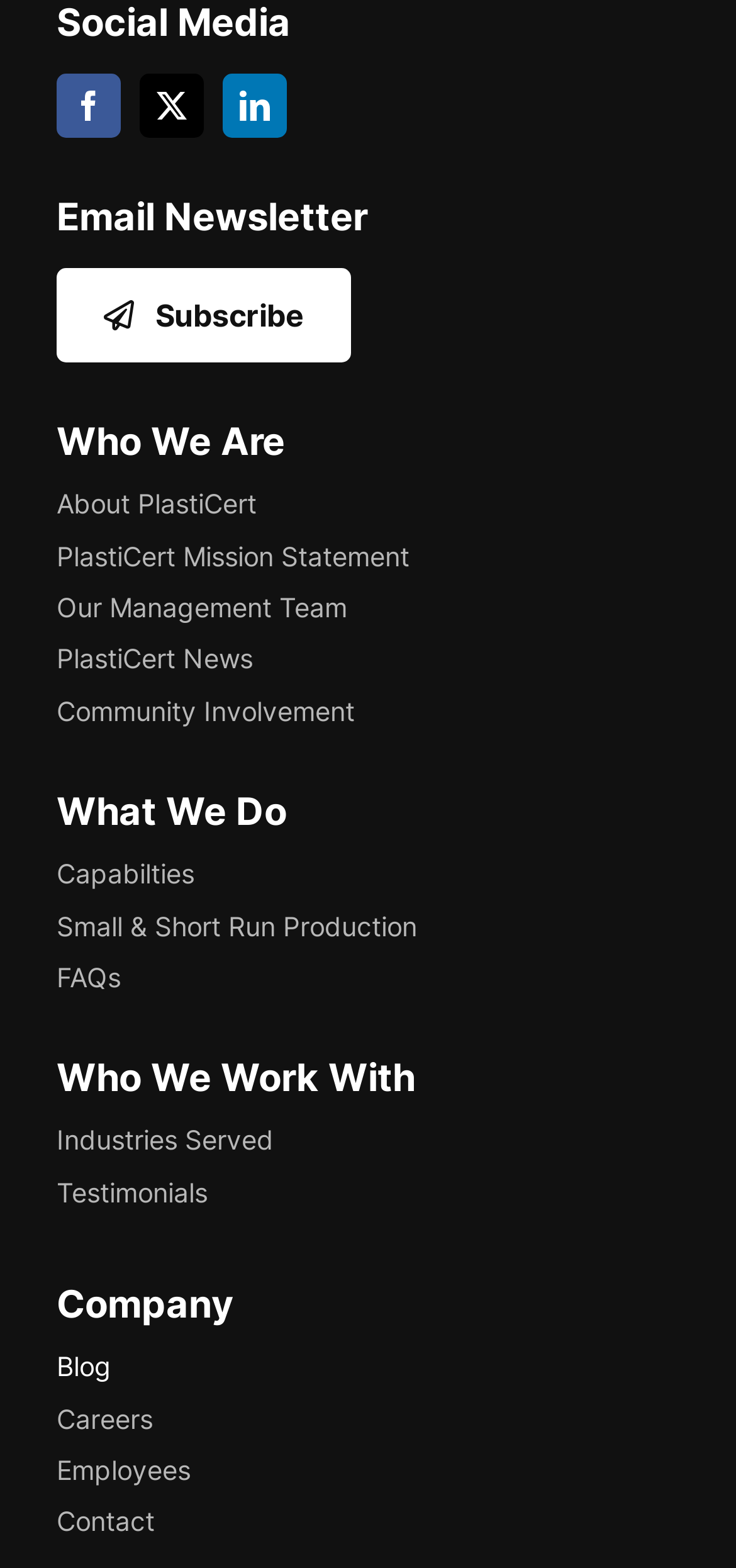Please specify the bounding box coordinates of the region to click in order to perform the following instruction: "Subscribe to the email newsletter".

[0.077, 0.171, 0.477, 0.231]